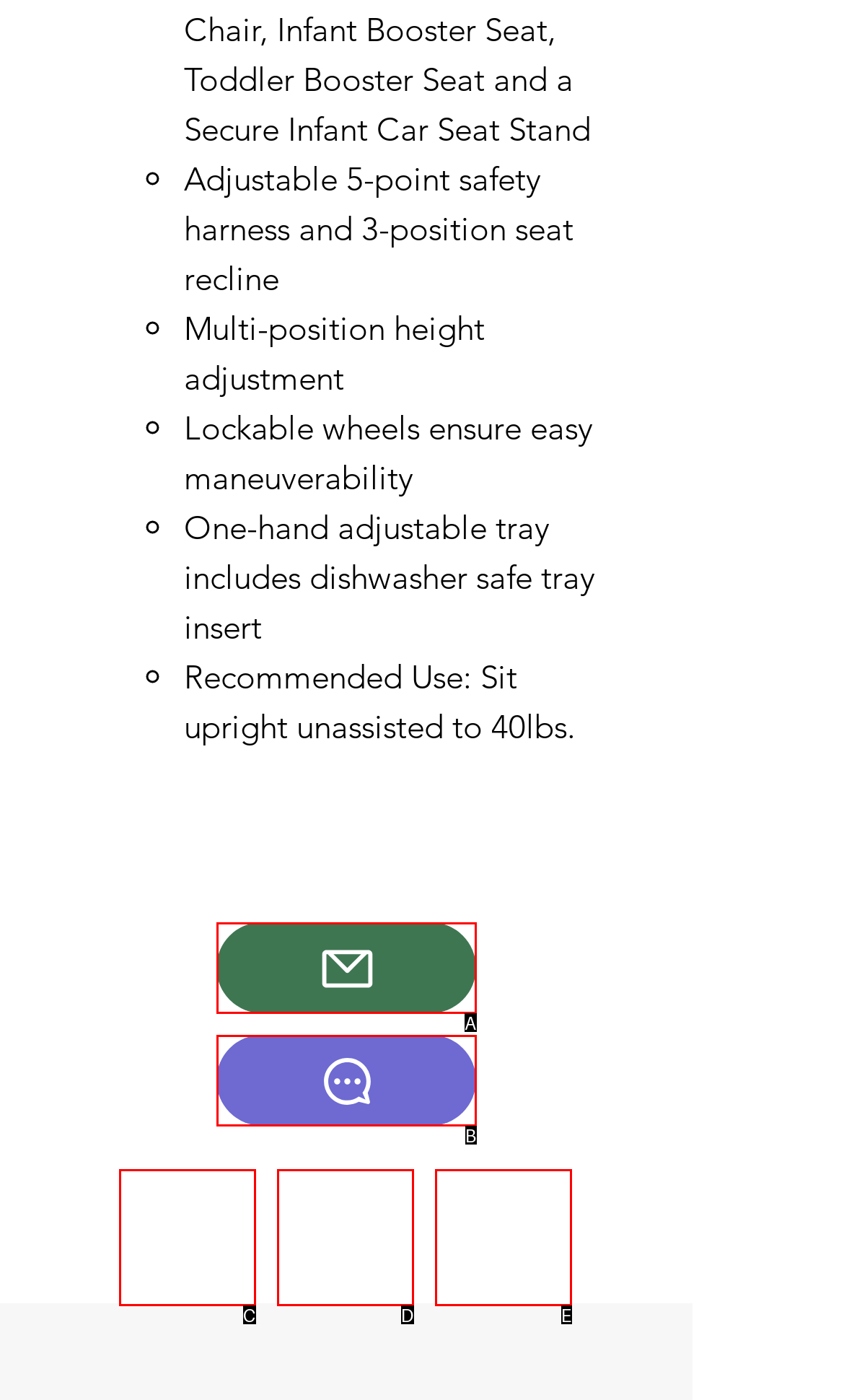Select the correct option based on the description: aria-label="Instagram"
Answer directly with the option’s letter.

D